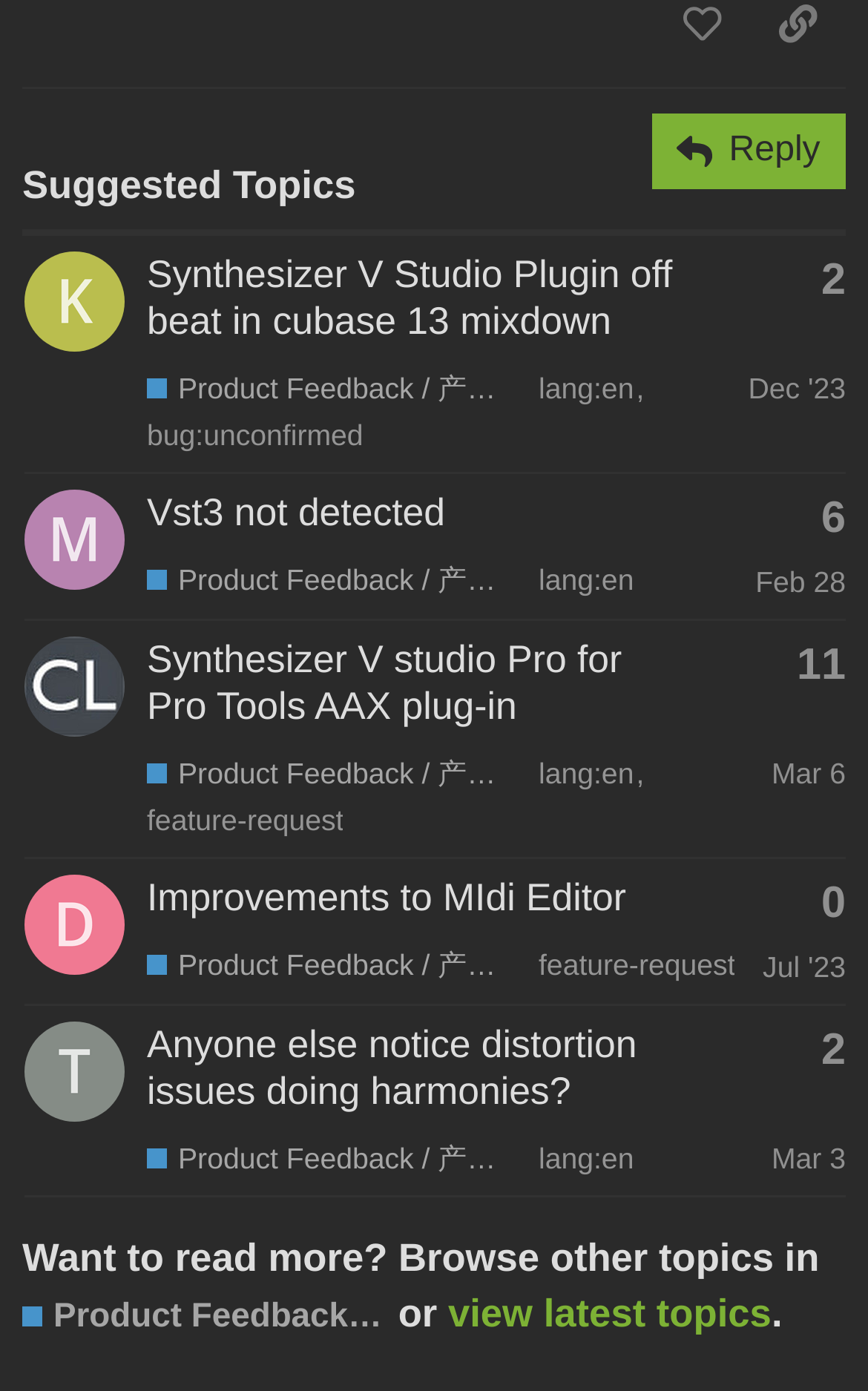Please pinpoint the bounding box coordinates for the region I should click to adhere to this instruction: "Browse other topics in Product Feedback".

[0.026, 0.933, 0.446, 0.962]